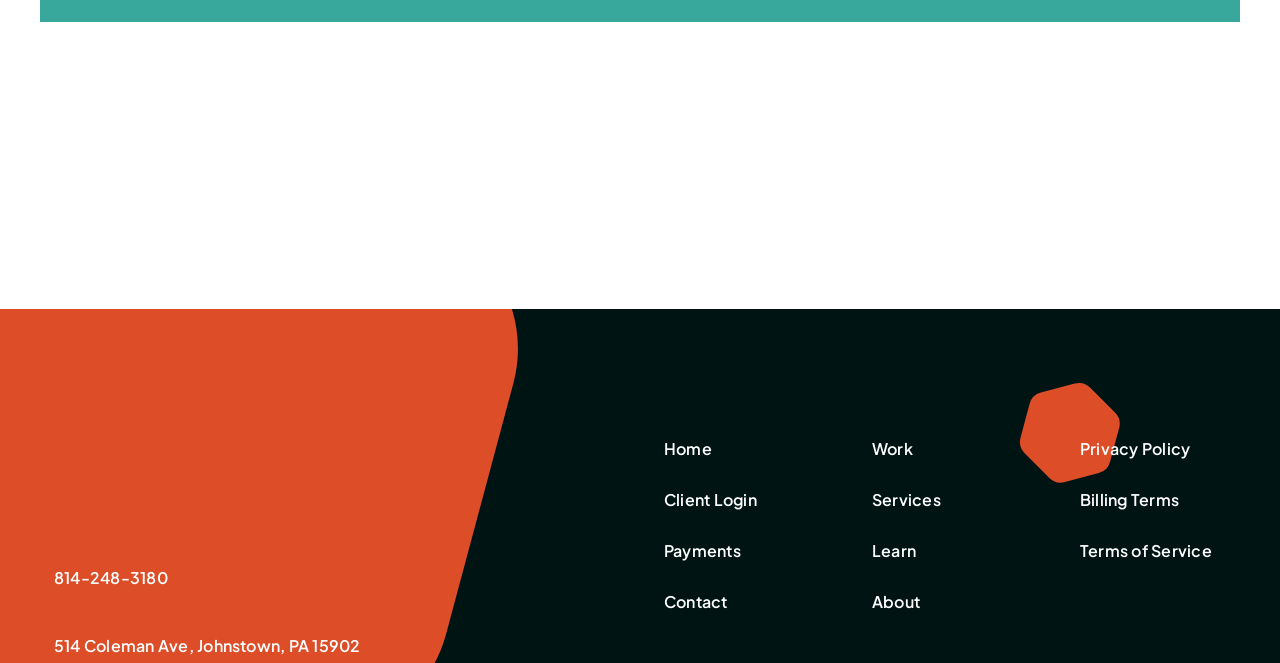Determine the bounding box coordinates for the region that must be clicked to execute the following instruction: "Read the recent post 'Create and deploy a web app with Python and Azure – A video tutorial!'".

None